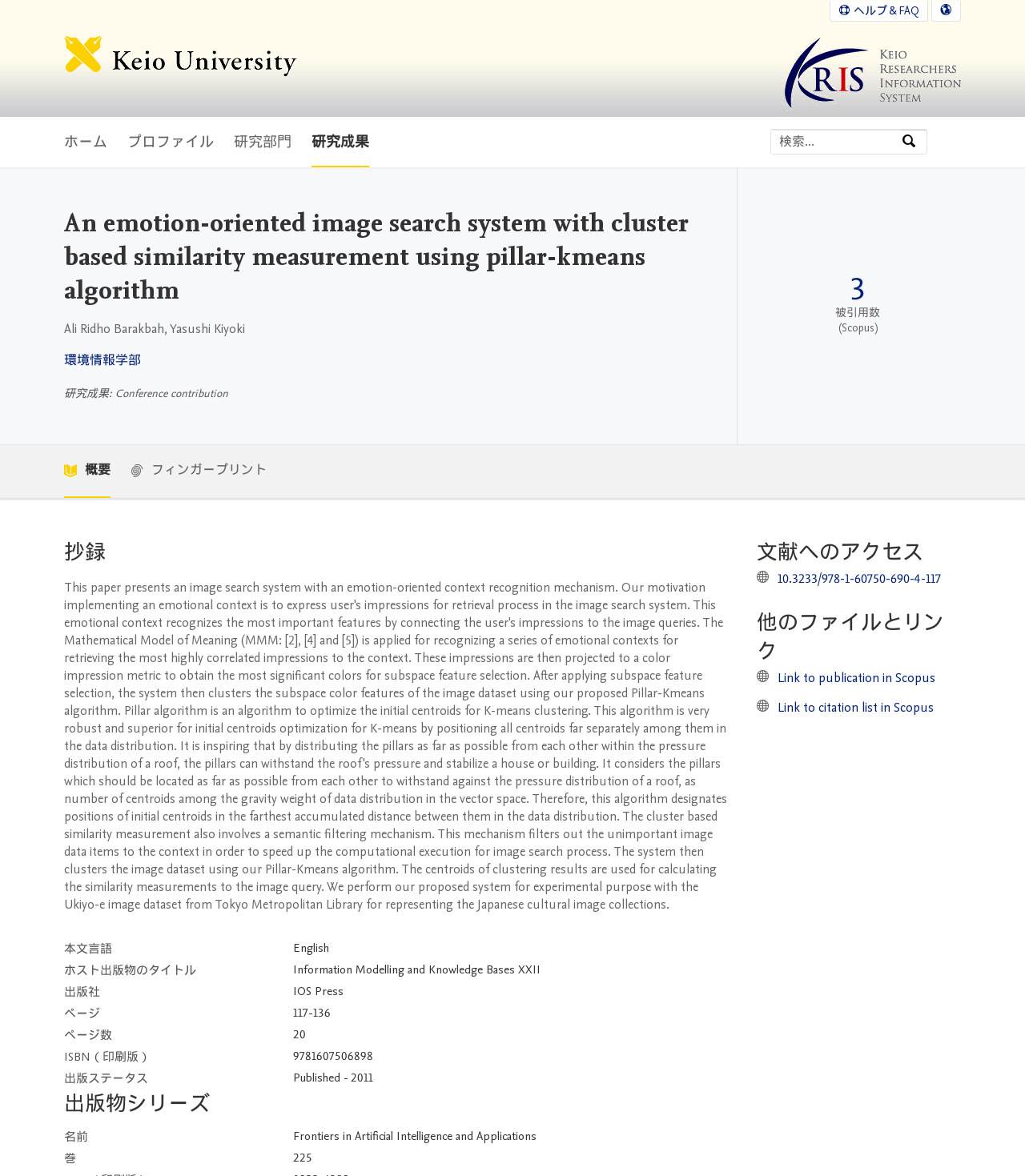Pinpoint the bounding box coordinates of the area that must be clicked to complete this instruction: "Go to Keio University homepage".

[0.062, 0.018, 0.29, 0.081]